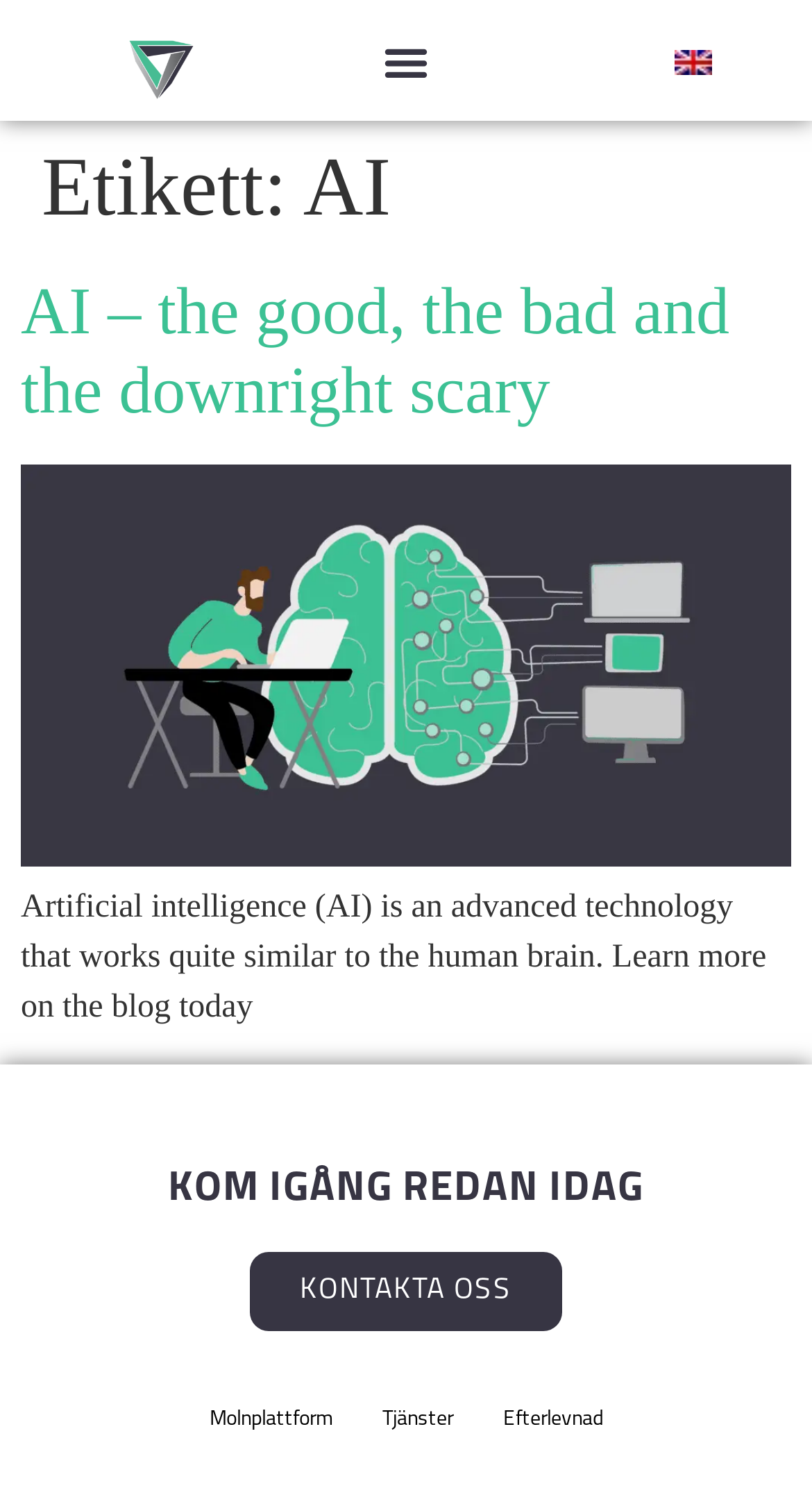What is the call-to-action button text?
Using the information from the image, provide a comprehensive answer to the question.

I determined the call-to-action button text by looking at the StaticText element with the text 'KOM IGÅNG REDAN IDAG' which is likely a call-to-action button.